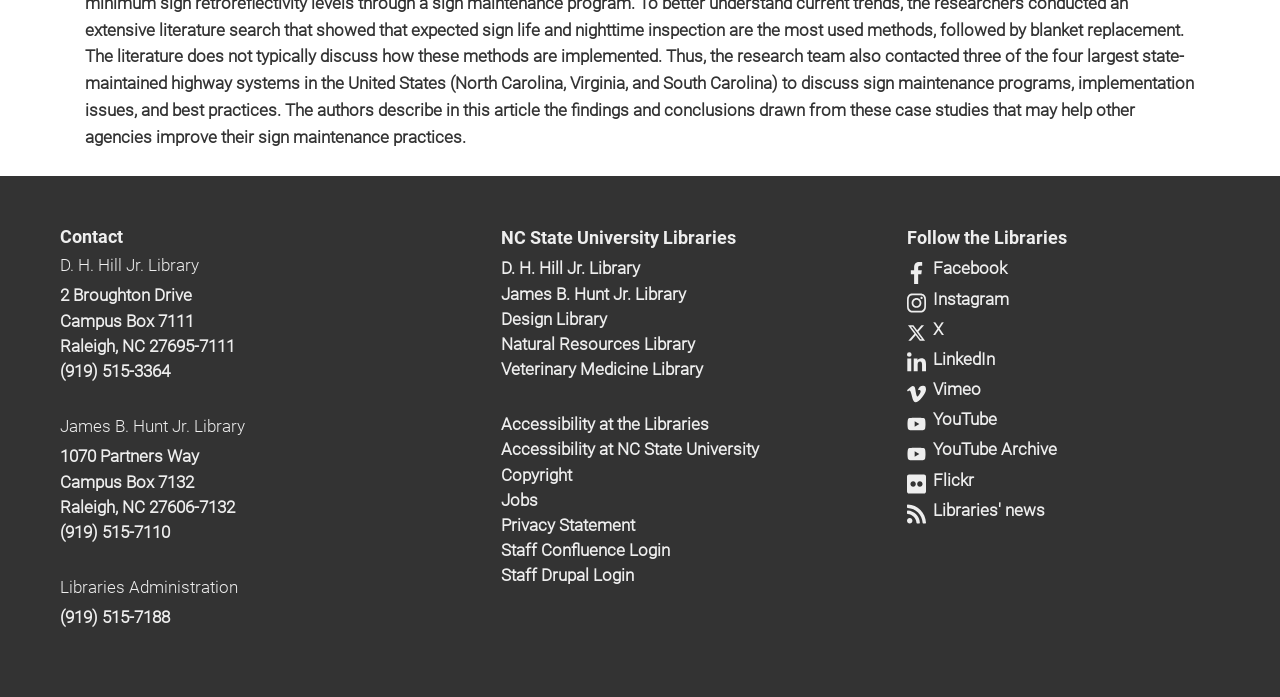Using the provided description: "Veterinary Medicine Library", find the bounding box coordinates of the corresponding UI element. The output should be four float numbers between 0 and 1, in the format [left, top, right, bottom].

[0.391, 0.515, 0.549, 0.544]